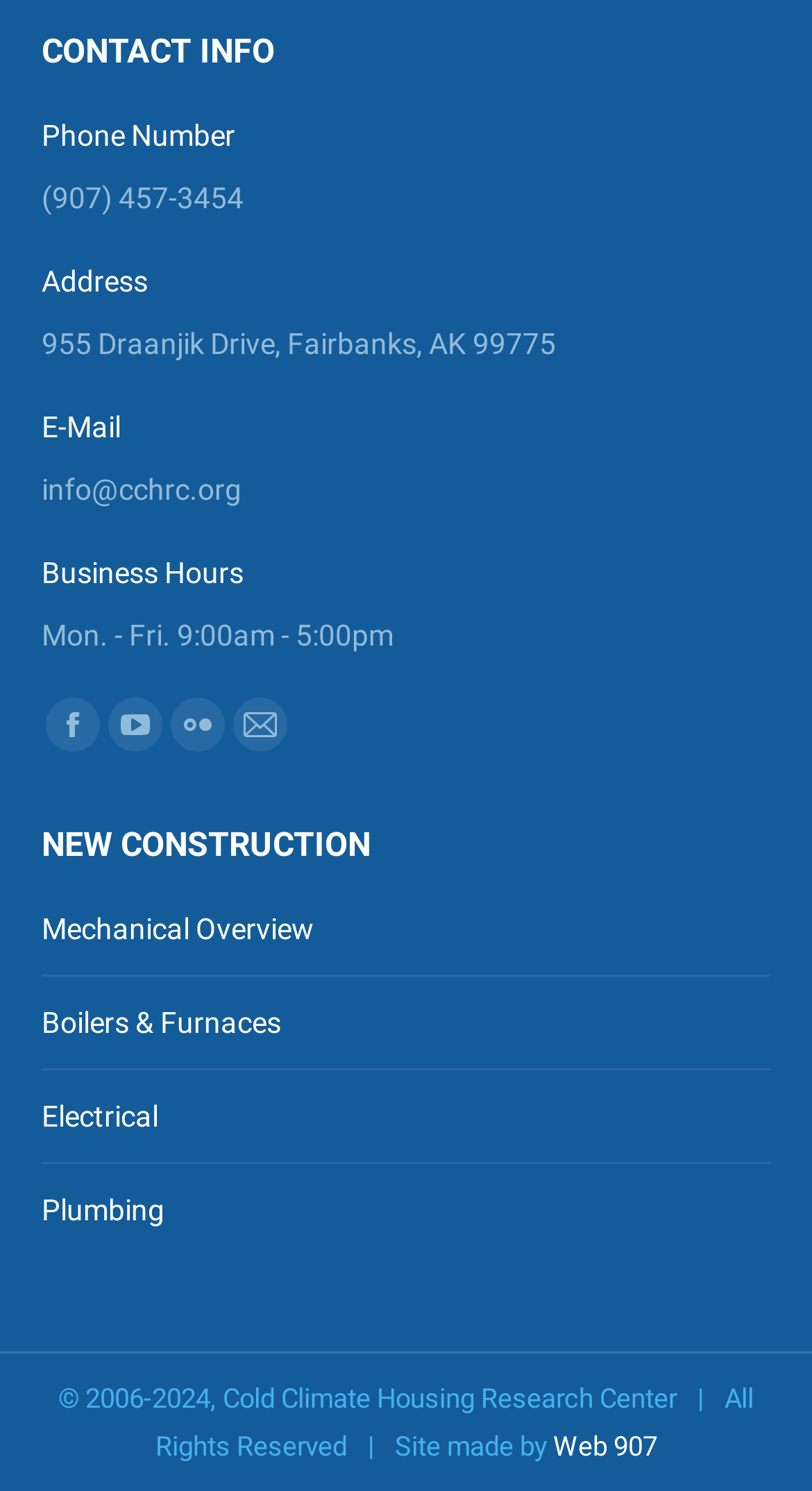Find the bounding box coordinates of the clickable region needed to perform the following instruction: "Read about Important change regarding Research Time Stipends". The coordinates should be provided as four float numbers between 0 and 1, i.e., [left, top, right, bottom].

None